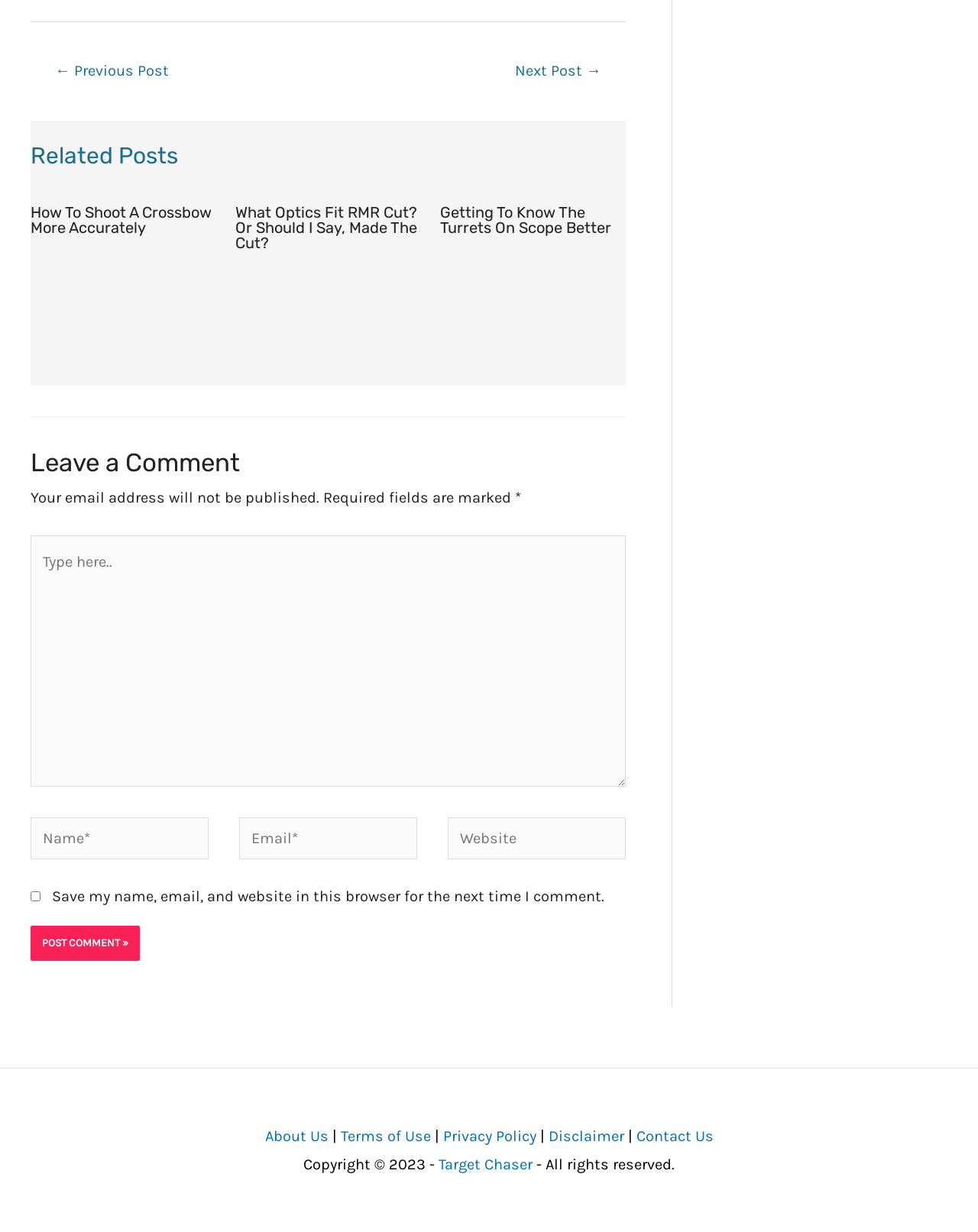Answer the question below using just one word or a short phrase: 
What is the copyright year?

2023